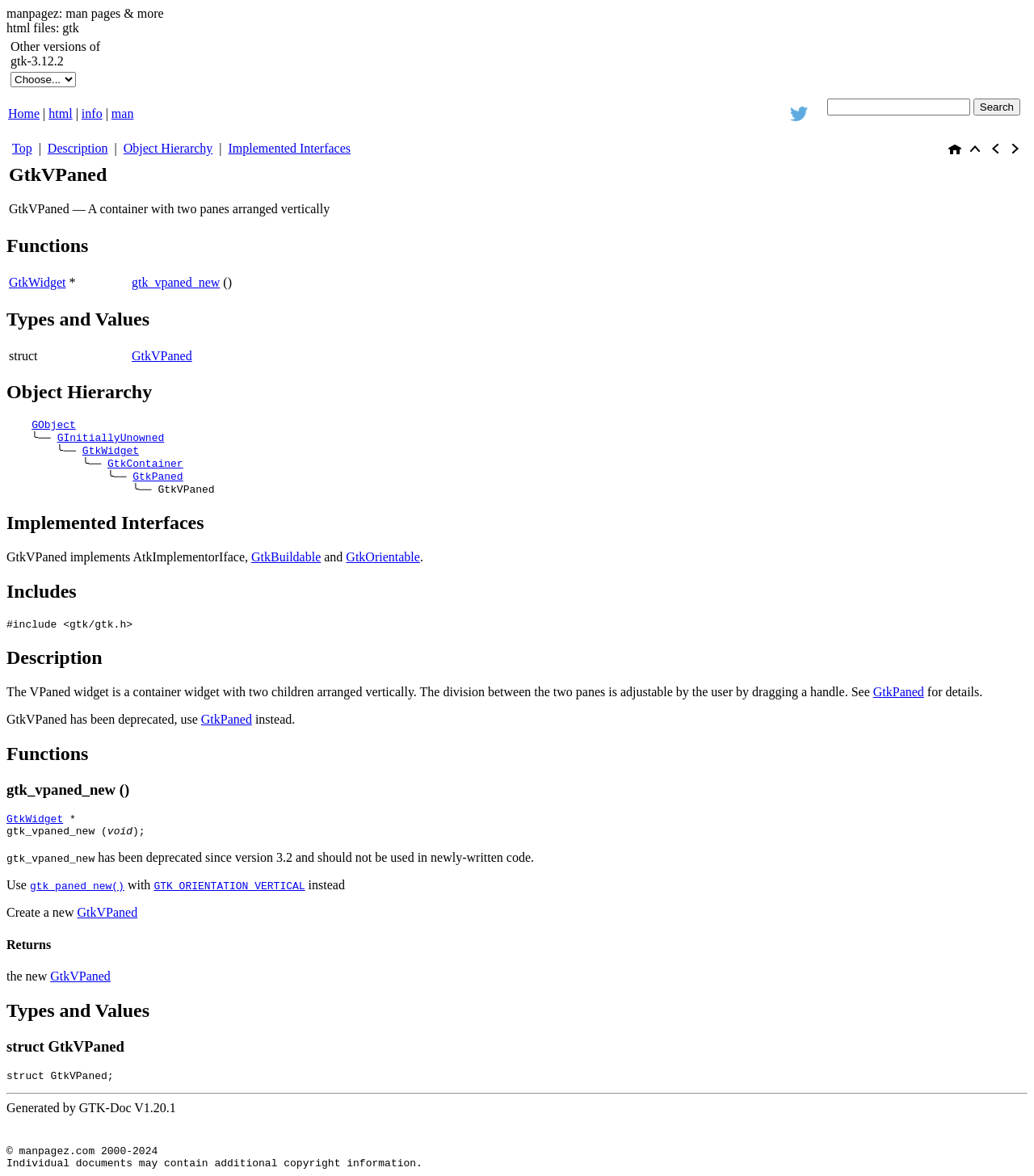What is the name of the container with two panes arranged vertically?
Utilize the information in the image to give a detailed answer to the question.

The question is asking about the name of a specific container. By looking at the webpage, we can see that the heading 'GtkVPaned' is described as 'A container with two panes arranged vertically', which matches the description in the question.